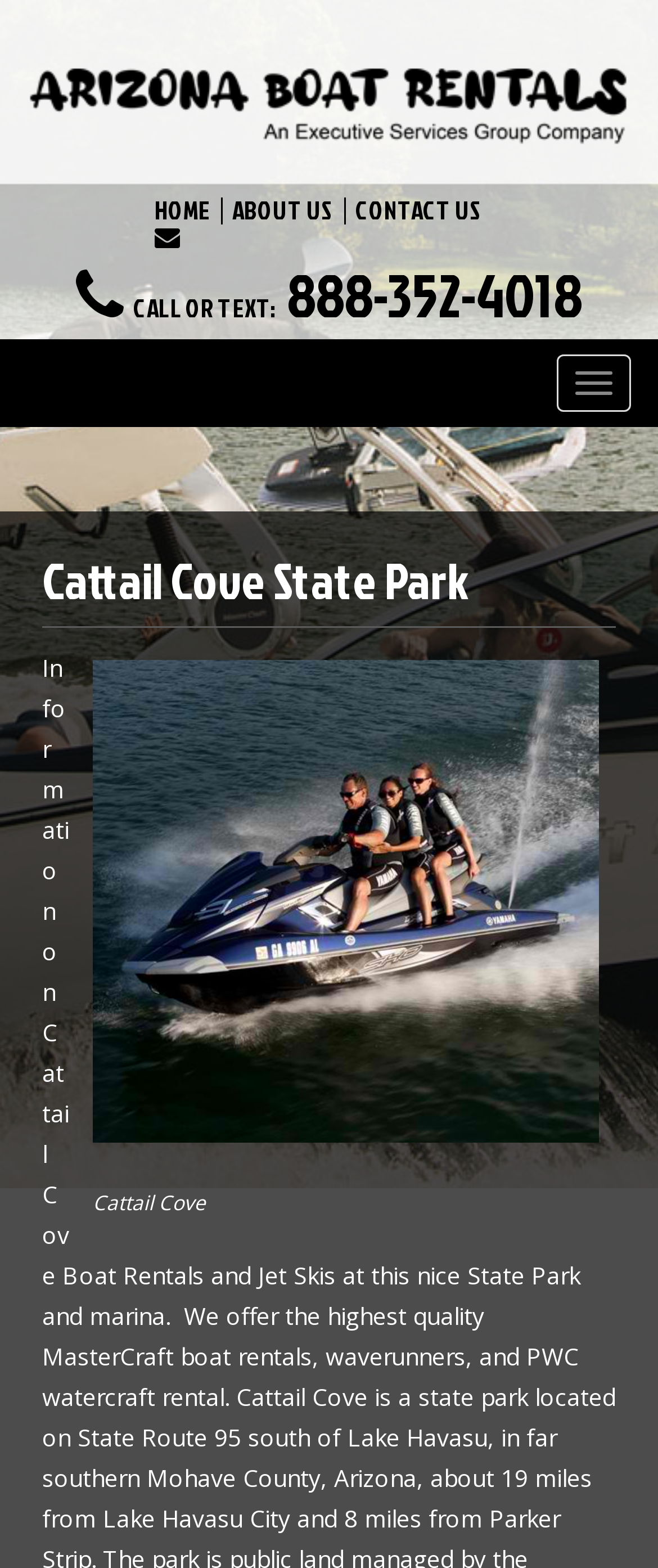Utilize the details in the image to thoroughly answer the following question: How many navigation links are in the top menu?

I counted the number of links in the top menu by looking at the elements with types 'link' and finding the ones that are at the top of the page, which are 'HOME', 'ABOUT US', and 'CONTACT US'.